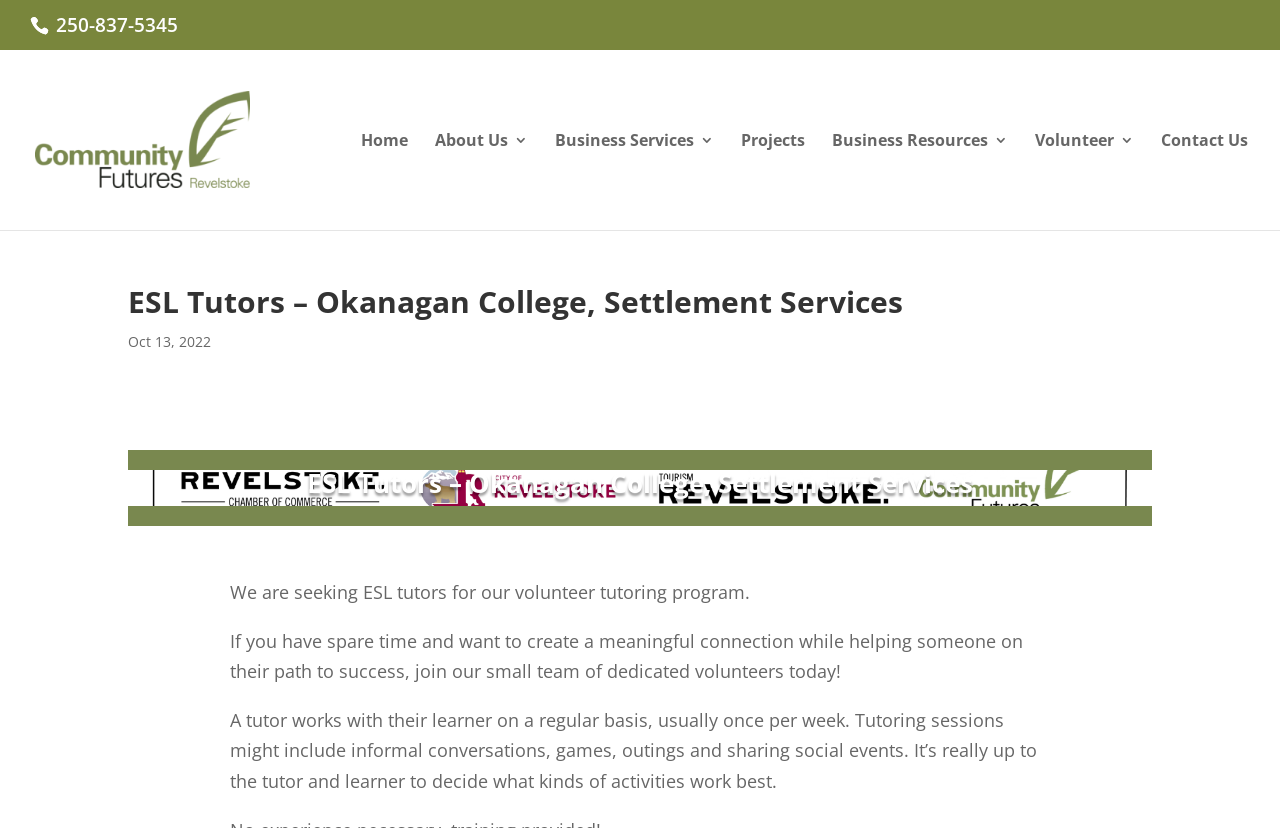Please give the bounding box coordinates of the area that should be clicked to fulfill the following instruction: "Visit Community Futures Revelstoke website". The coordinates should be in the format of four float numbers from 0 to 1, i.e., [left, top, right, bottom].

[0.027, 0.151, 0.243, 0.18]